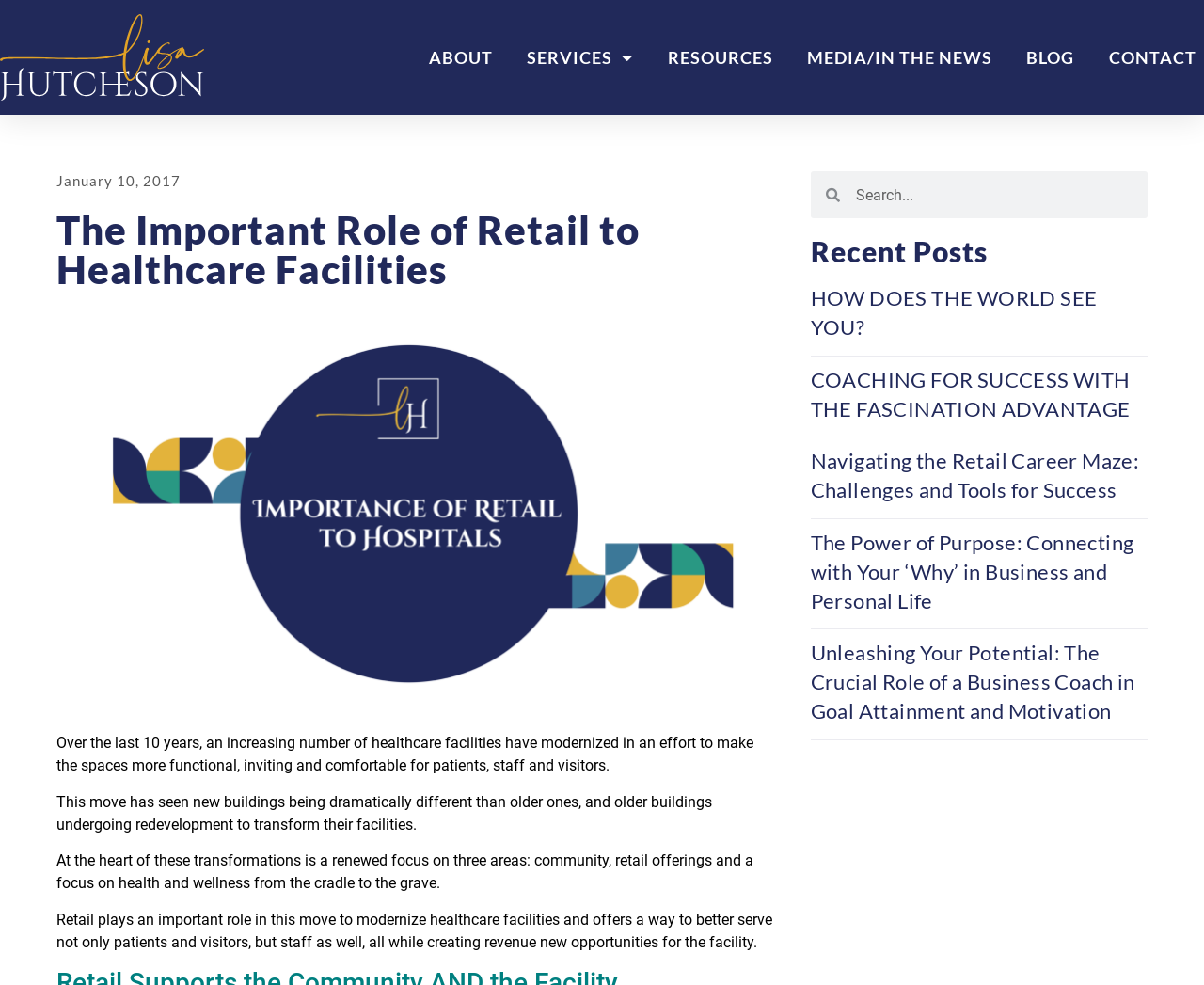What is the focus of the healthcare facilities' modernization?
Use the image to answer the question with a single word or phrase.

community, retail, health and wellness